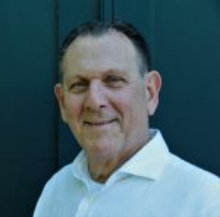Craft a descriptive caption that covers all aspects of the image.

The image features a man smiling warmly at the camera. He has short, dark hair and is dressed in a crisp white collared shirt, conveying a sense of professionalism and approachability. The background is a simple, dark-colored wall, which highlights the subject's friendly demeanor. This individual is Paul Munafo, who is associated with the role of Dr. Gibbs in a theatrical performance. His participation is part of a vibrant community of performers at the MV Playhouse, noted for bringing together diverse talents in the local arts scene.